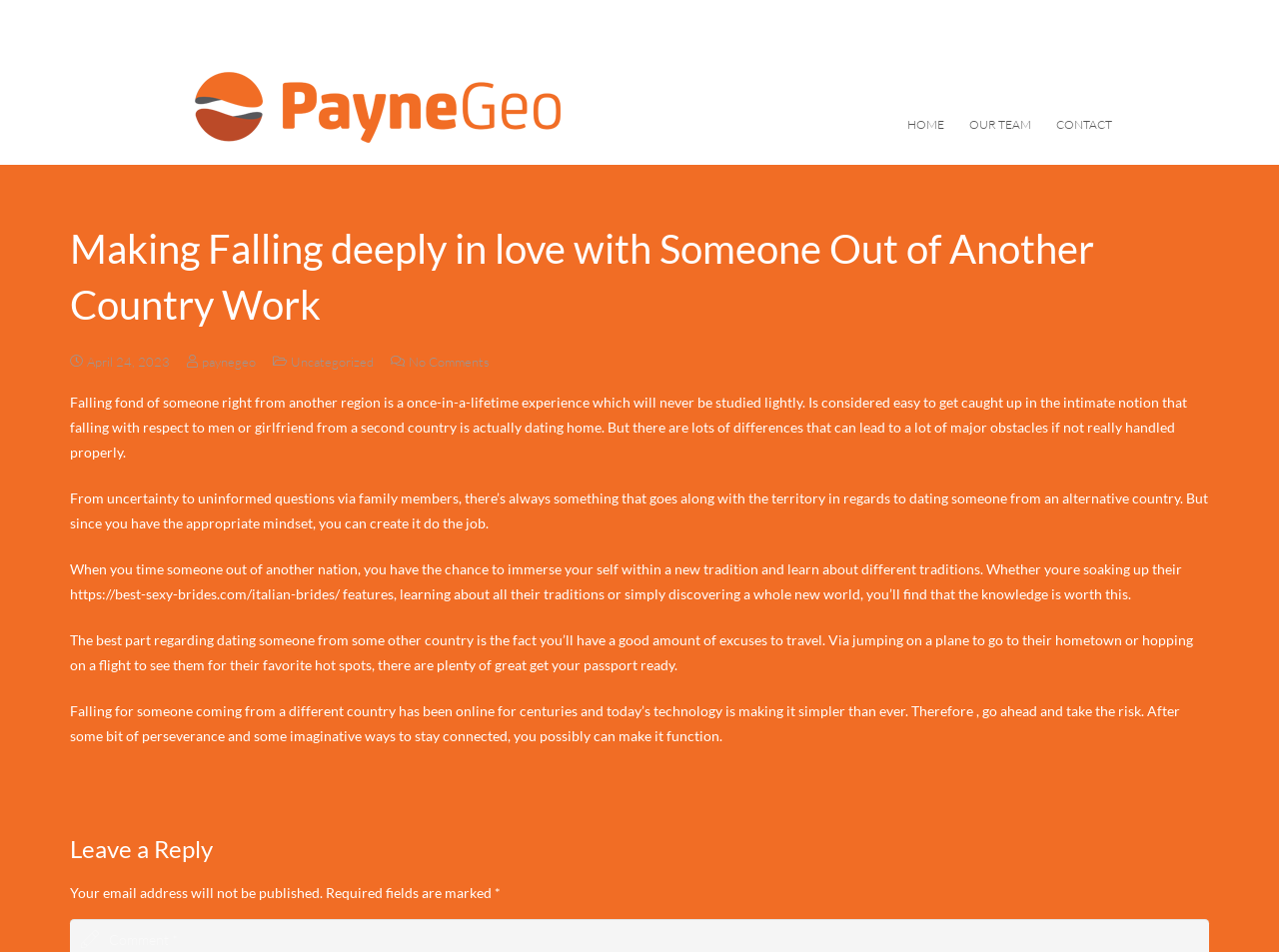How many paragraphs are in the article?
Please ensure your answer to the question is detailed and covers all necessary aspects.

I counted the paragraphs in the article, which are separated by line breaks, and found that there are 5 paragraphs in total.